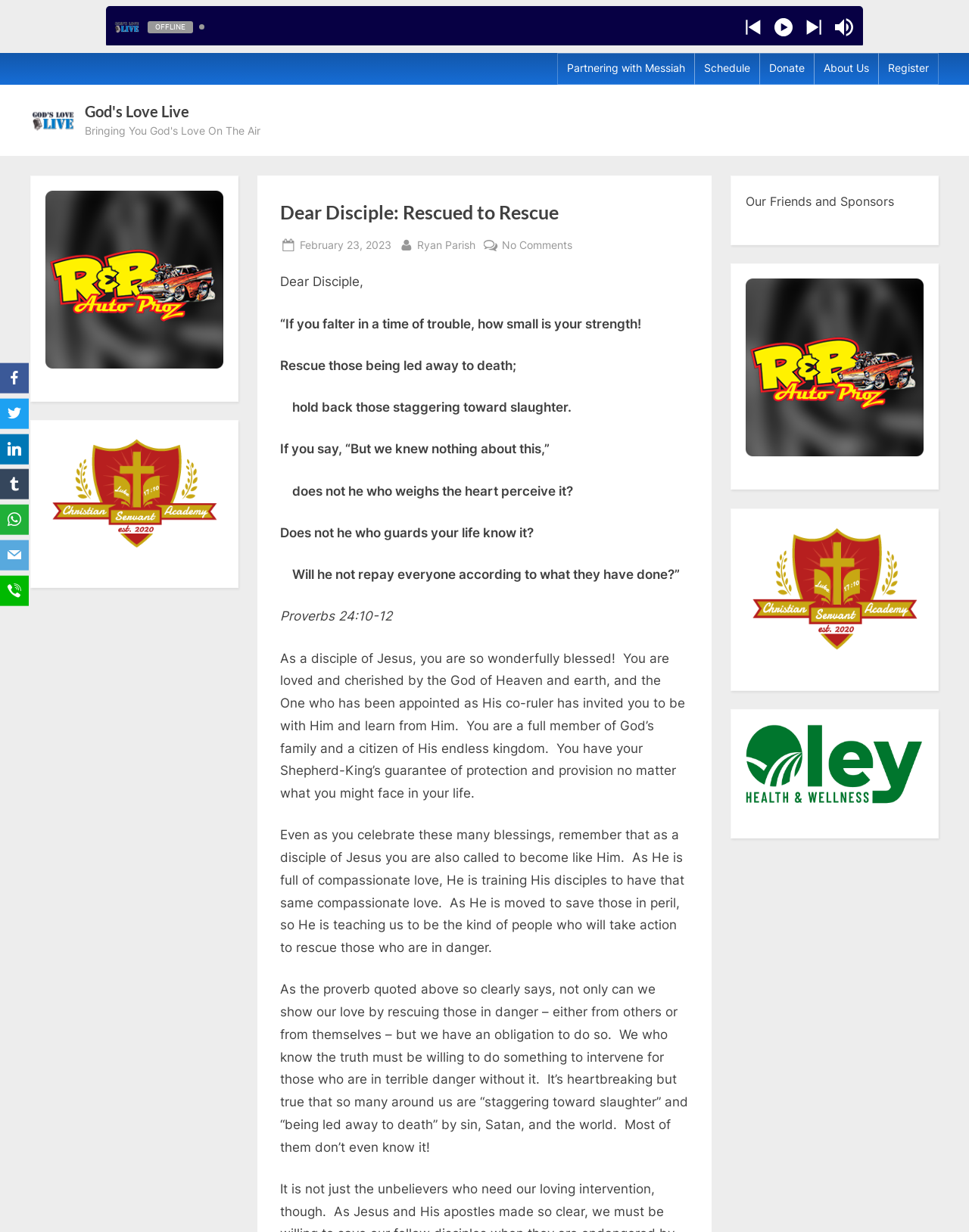Predict the bounding box coordinates of the area that should be clicked to accomplish the following instruction: "Click on Donate". The bounding box coordinates should consist of four float numbers between 0 and 1, i.e., [left, top, right, bottom].

[0.794, 0.05, 0.83, 0.062]